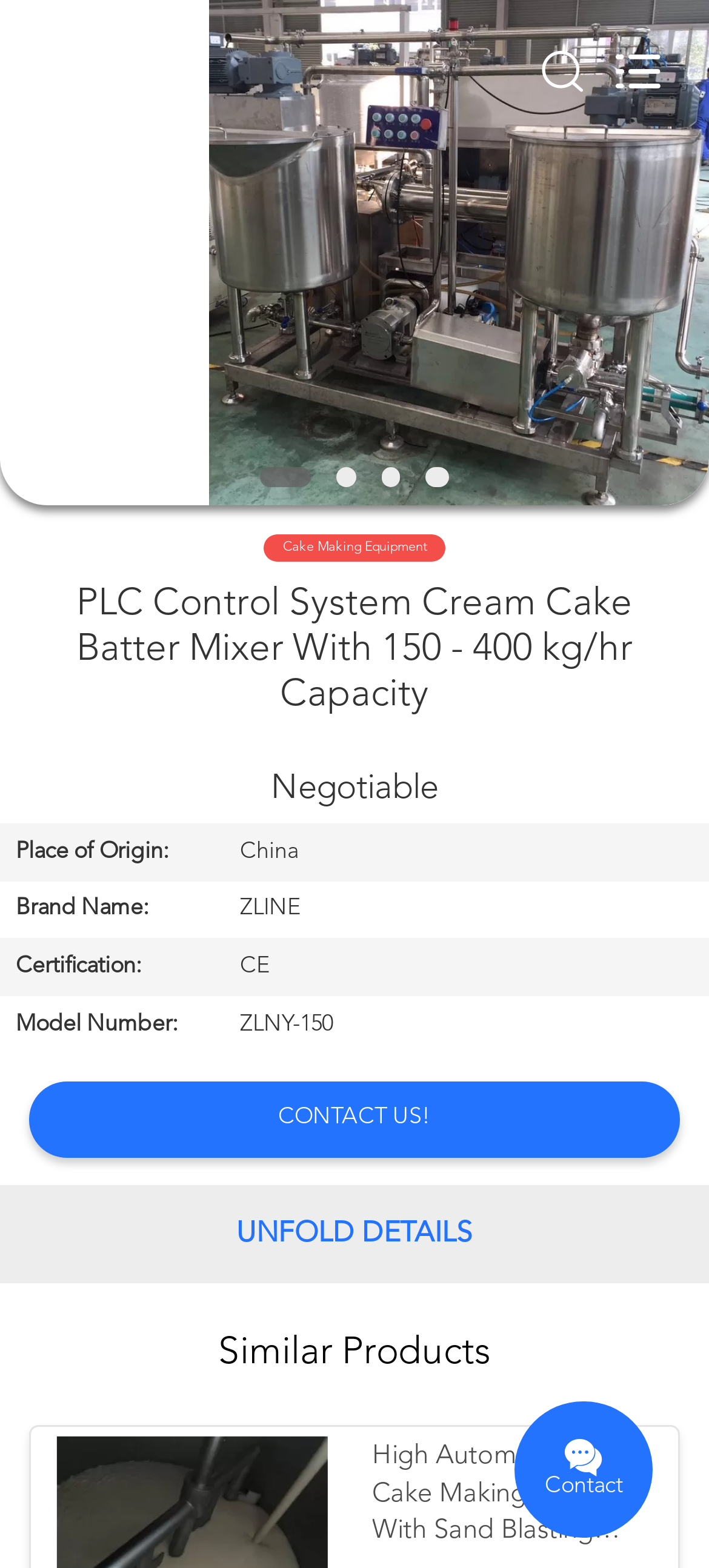Please determine the bounding box coordinates of the element to click in order to execute the following instruction: "Inquire about the product". The coordinates should be four float numbers between 0 and 1, specified as [left, top, right, bottom].

[0.52, 0.842, 0.92, 0.89]